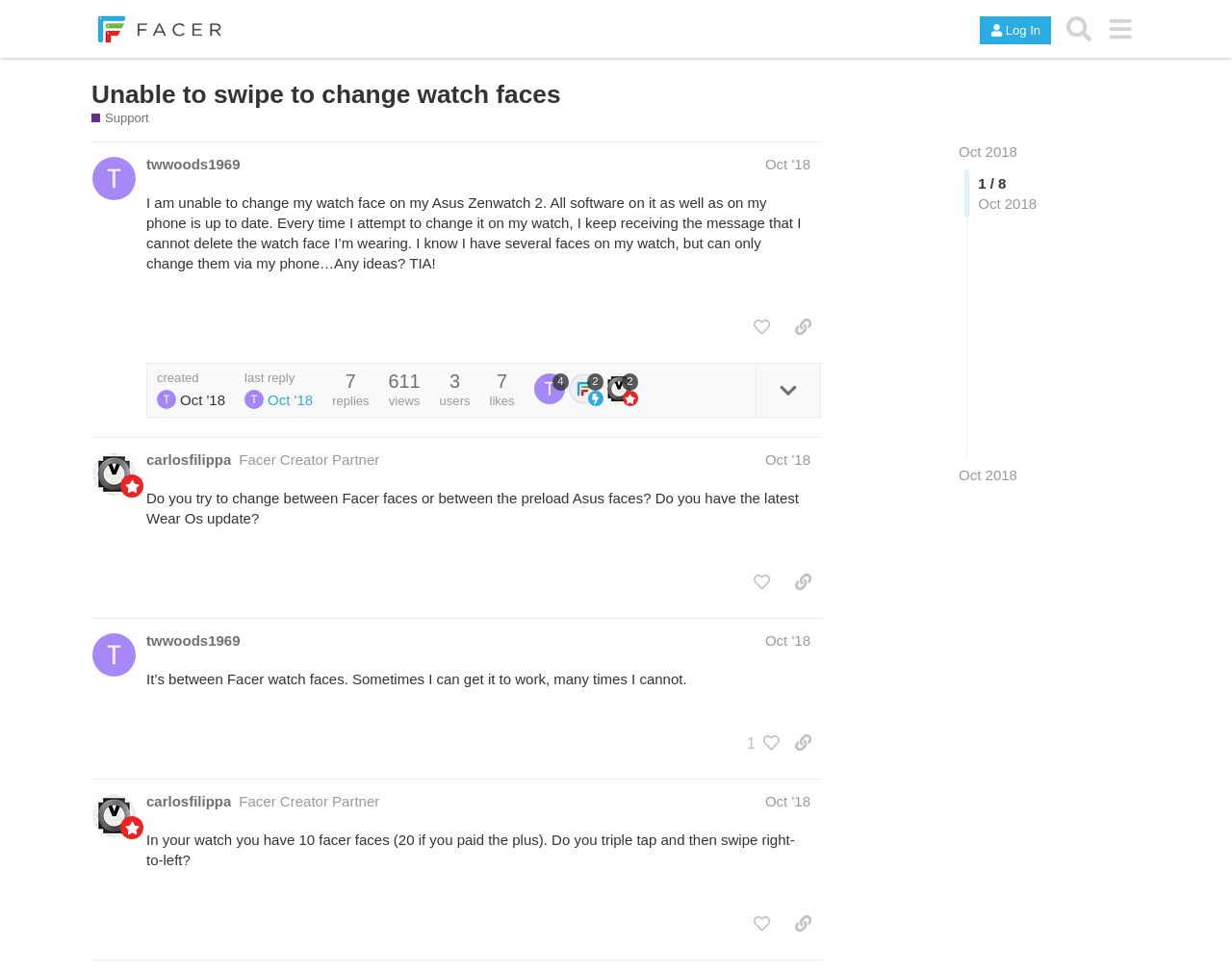Please provide a brief answer to the question using only one word or phrase: 
How many posts are shown on this page?

4